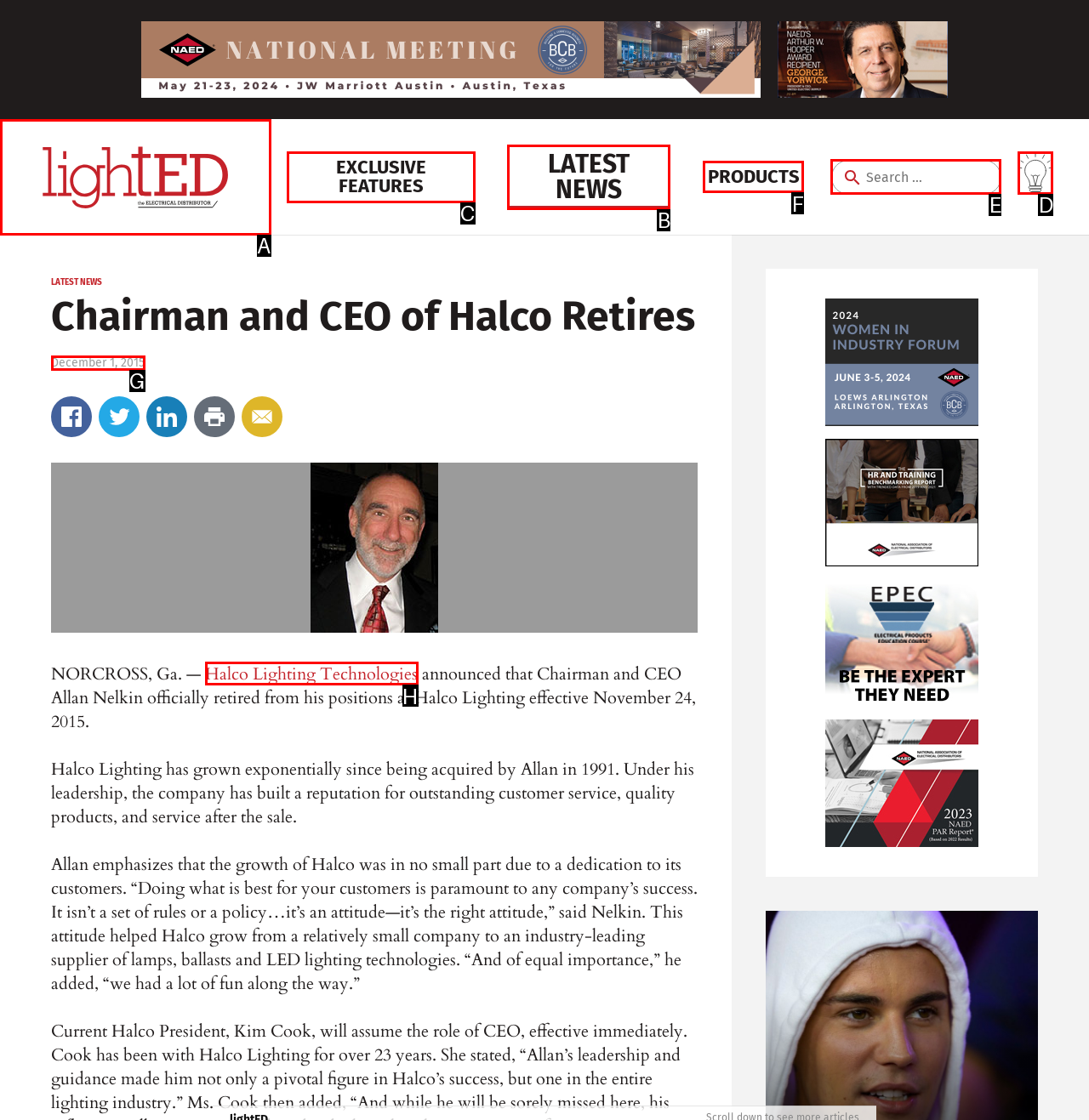Determine which HTML element to click for this task: Browse products Provide the letter of the selected choice.

F